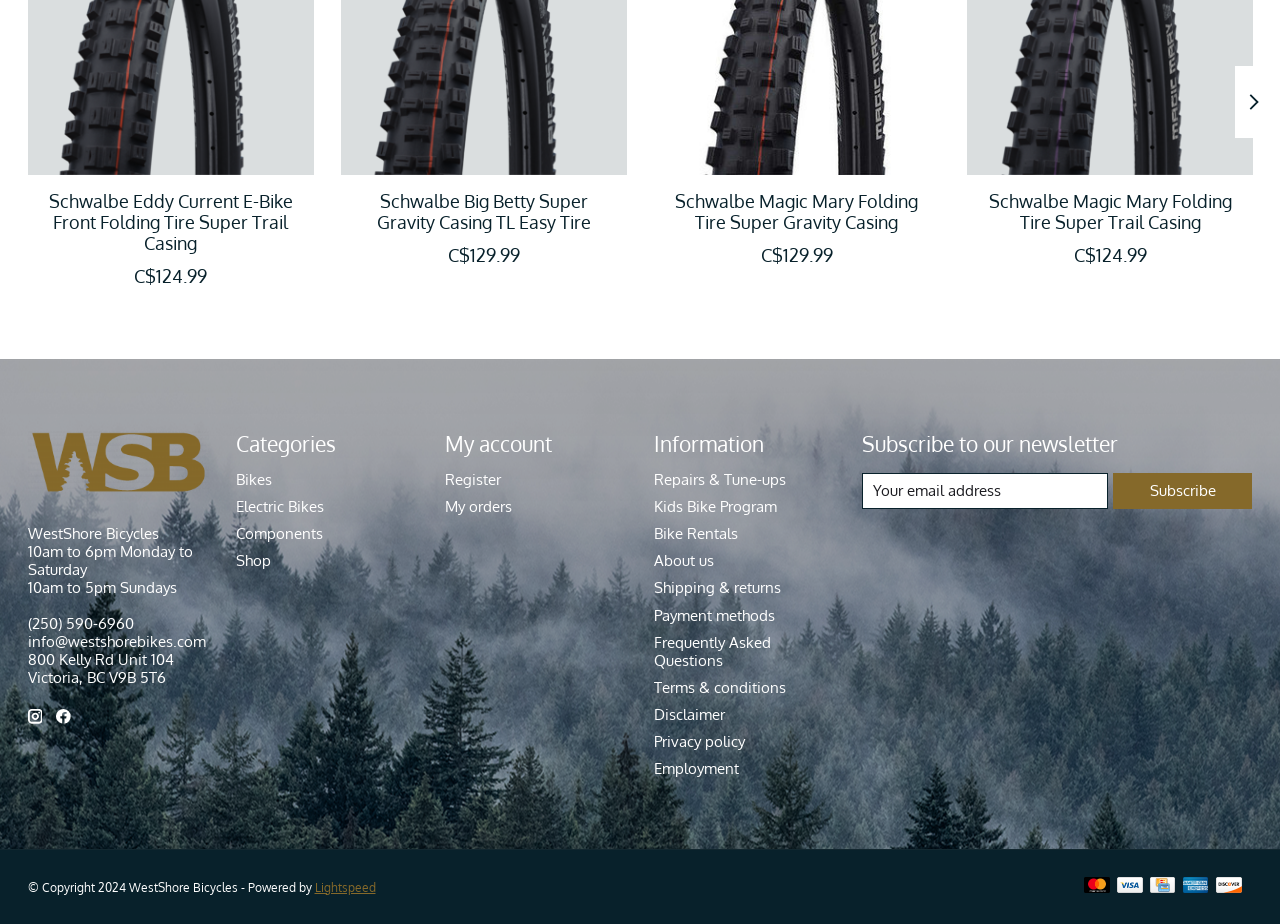Please find the bounding box coordinates of the element that must be clicked to perform the given instruction: "Click the 'Show next items' button". The coordinates should be four float numbers from 0 to 1, i.e., [left, top, right, bottom].

[0.964, 0.071, 0.993, 0.149]